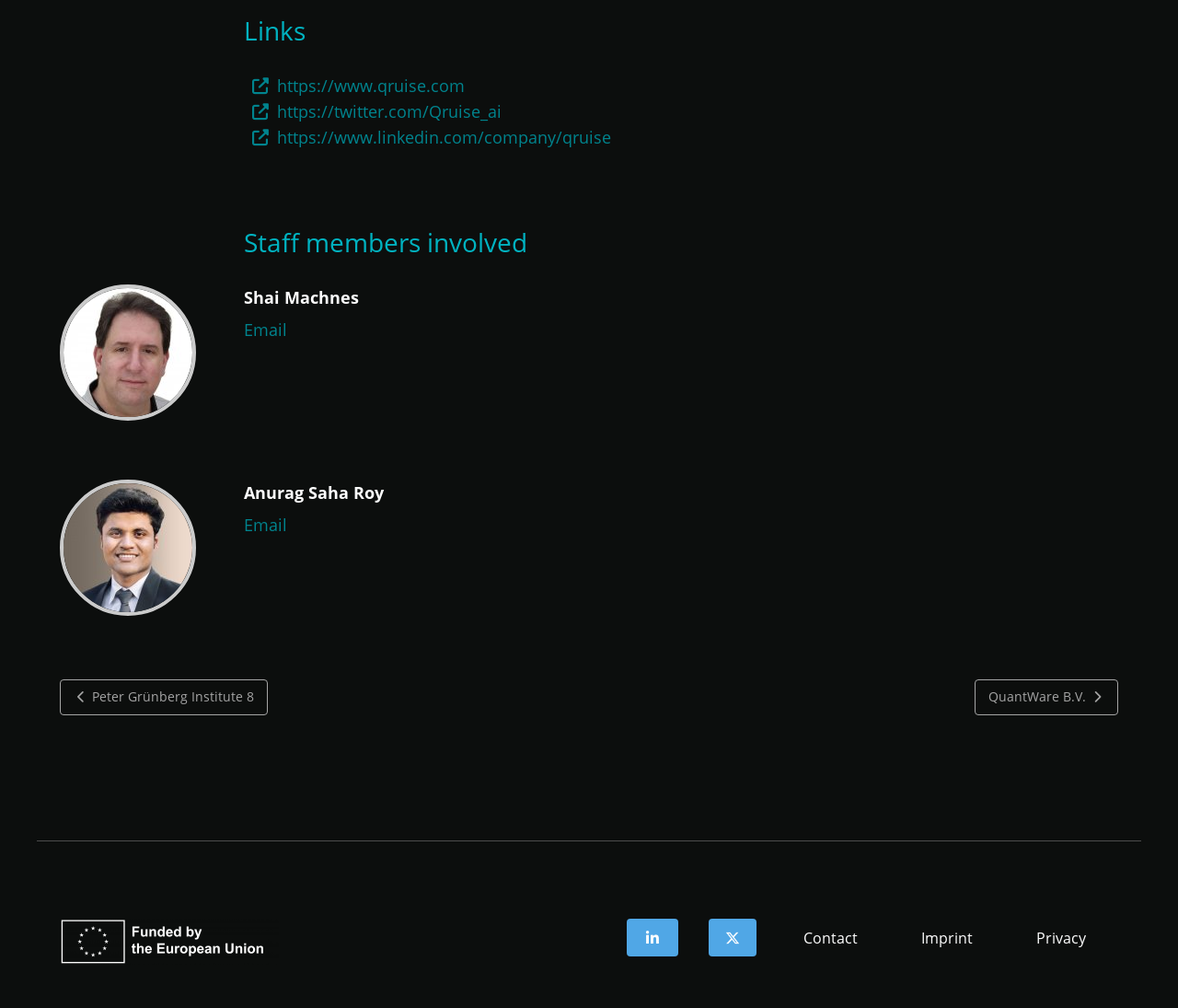Give a one-word or phrase response to the following question: What is the last link in the footer section?

Privacy